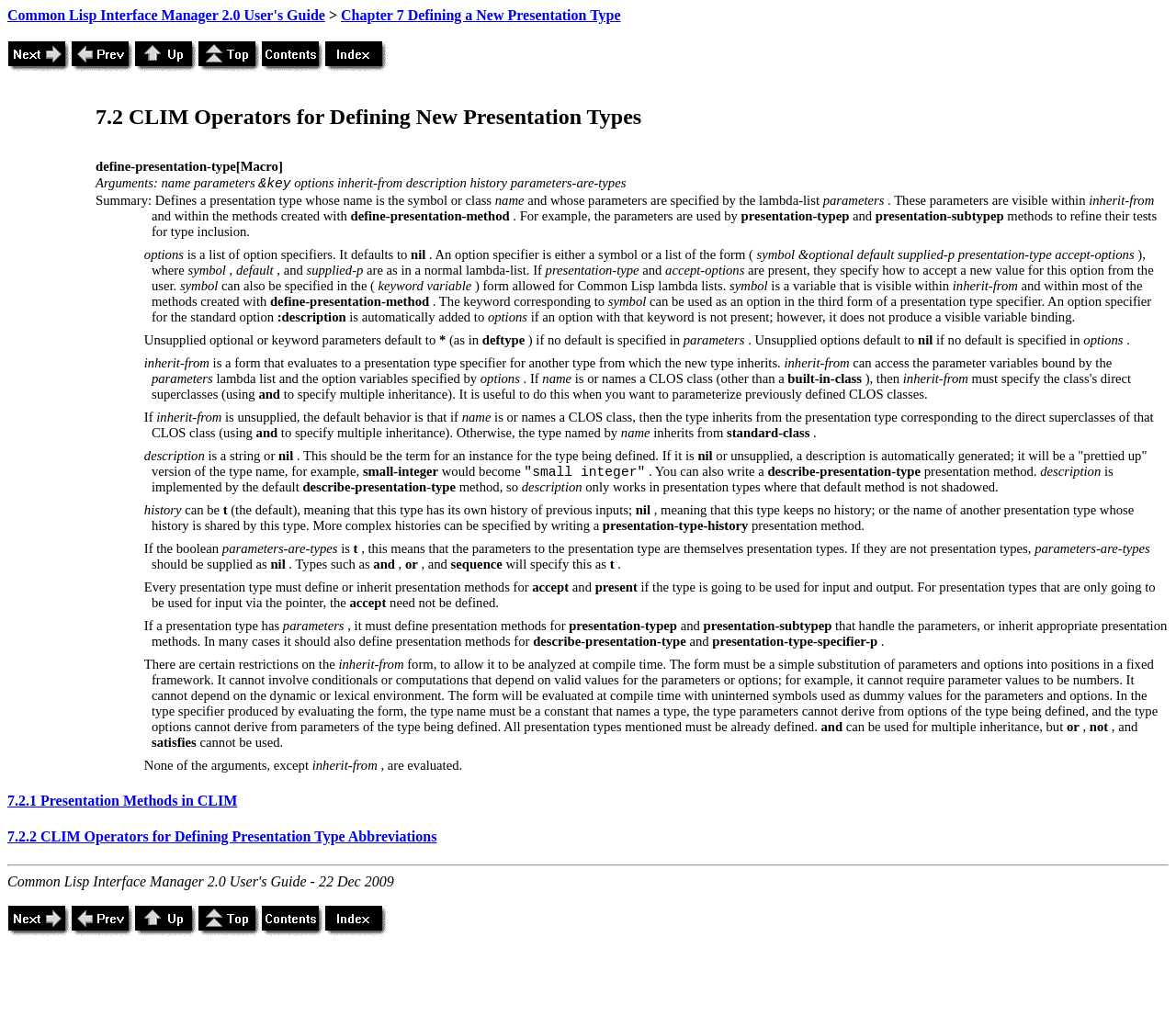Locate the coordinates of the bounding box for the clickable region that fulfills this instruction: "Click on 'Index'".

[0.276, 0.058, 0.33, 0.073]